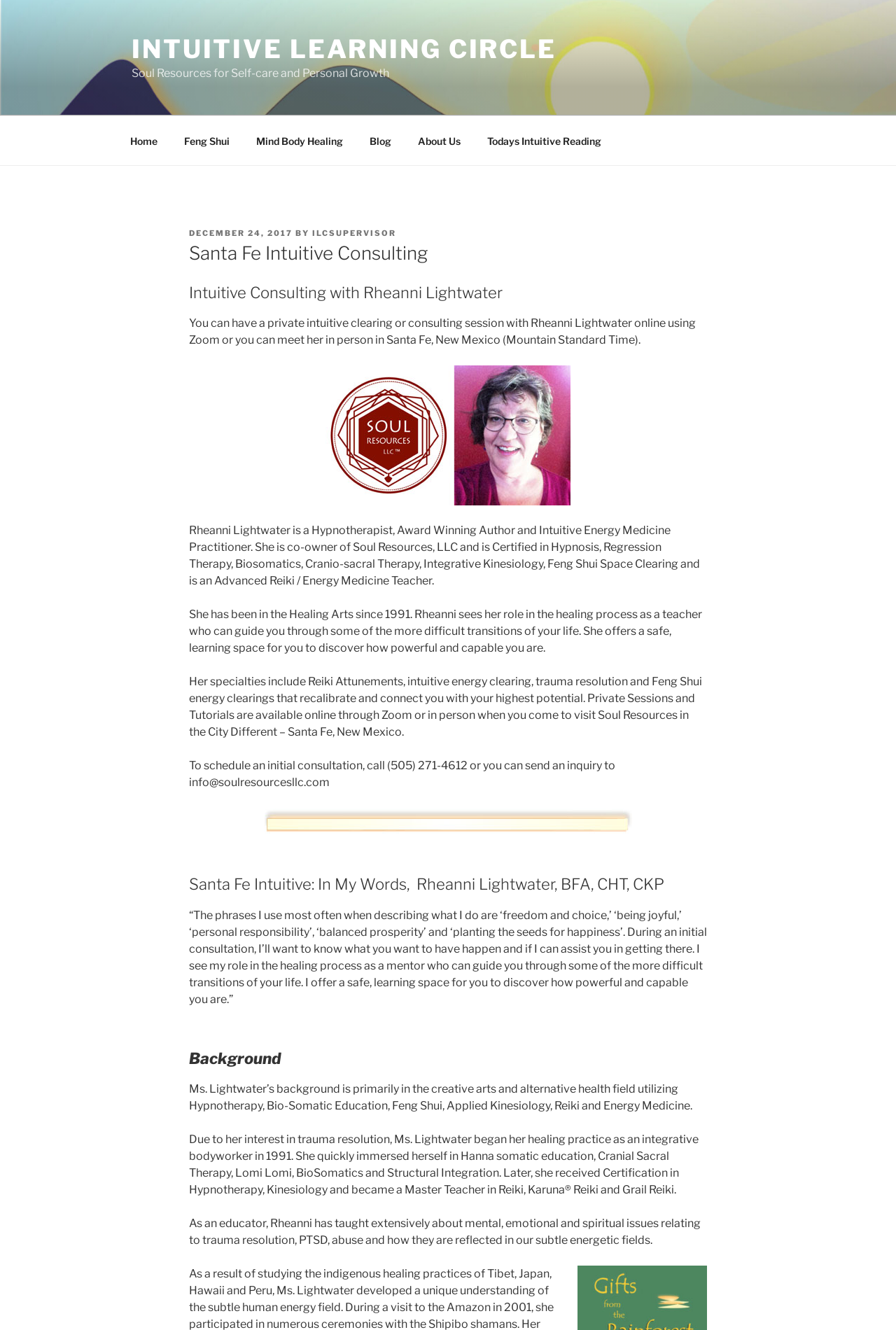Can you provide the bounding box coordinates for the element that should be clicked to implement the instruction: "Learn more about Intuitive Consulting with Rheanni Lightwater"?

[0.211, 0.212, 0.789, 0.228]